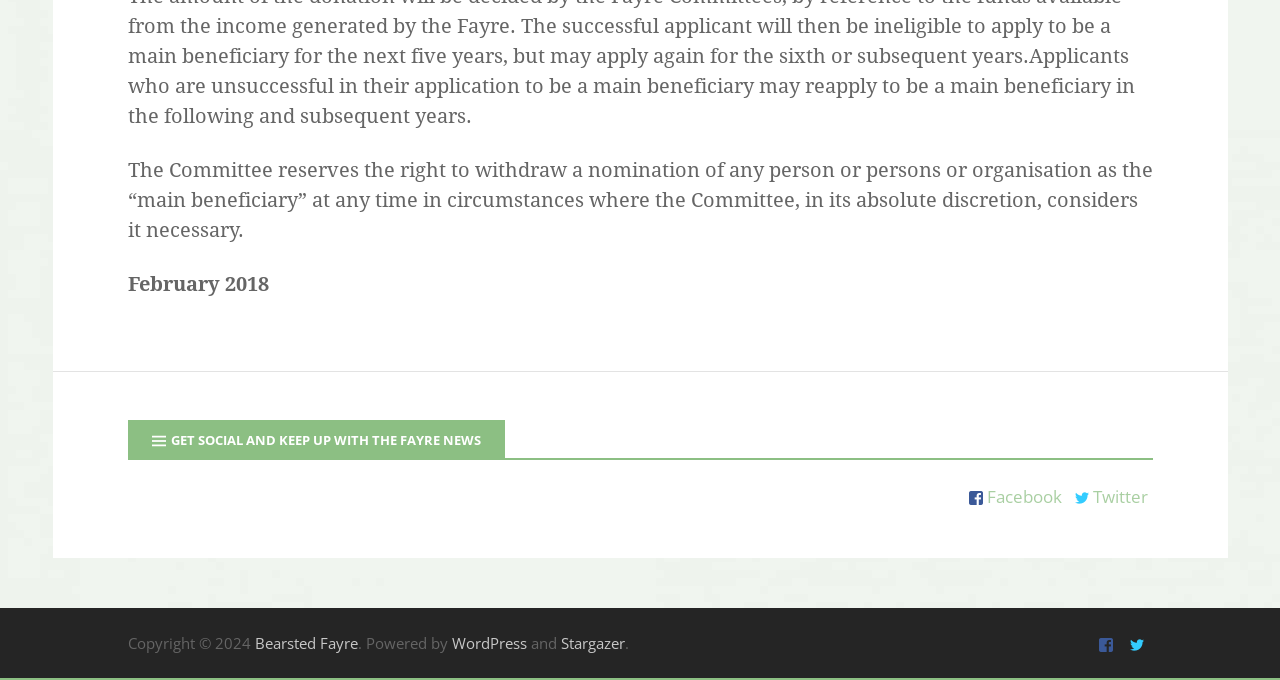What is the copyright year?
Please provide an in-depth and detailed response to the question.

I found the copyright year by looking at the bottom of the webpage, where it says 'Copyright © 2024'.